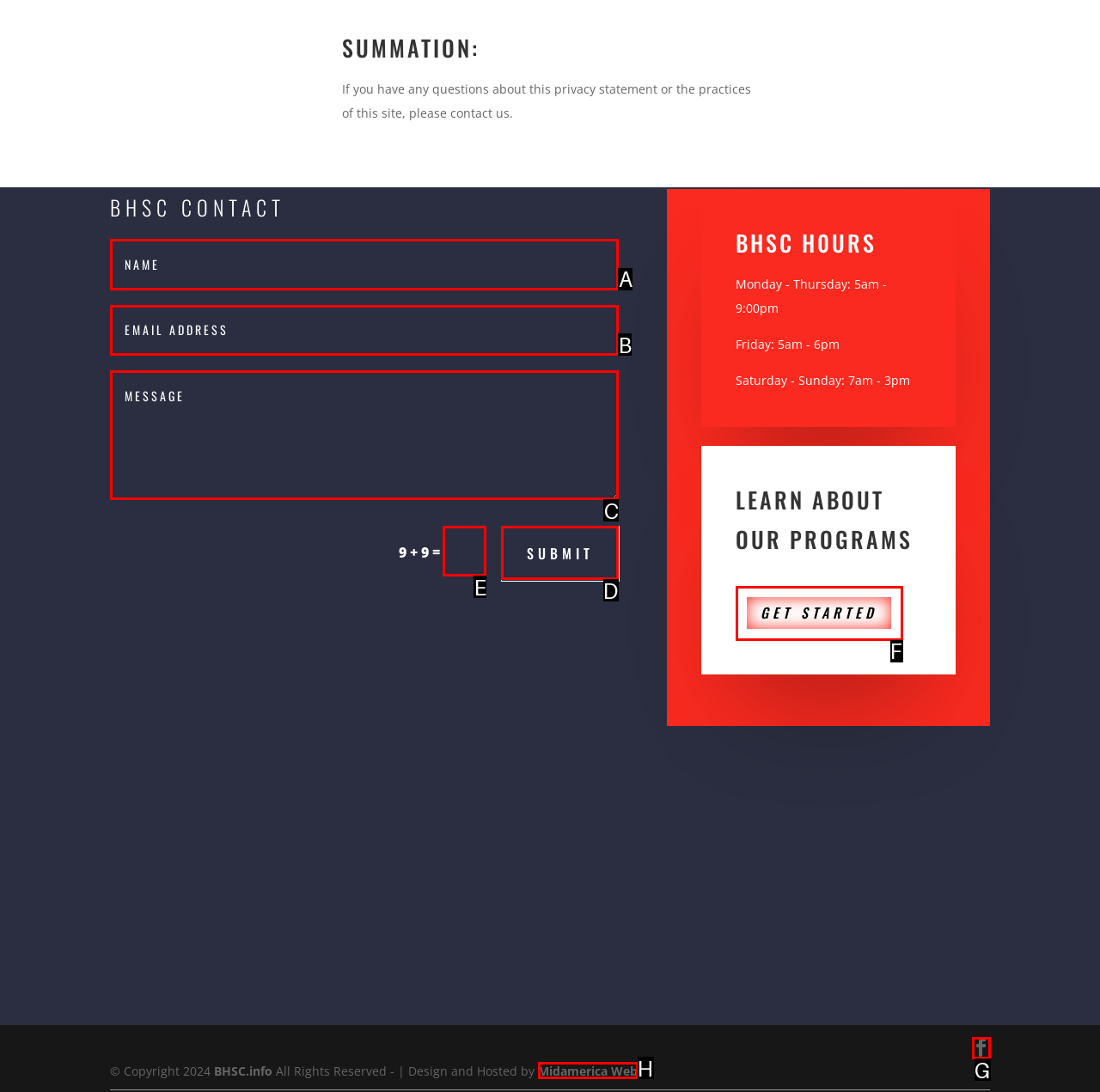Select the correct option from the given choices to perform this task: submit the form. Provide the letter of that option.

D